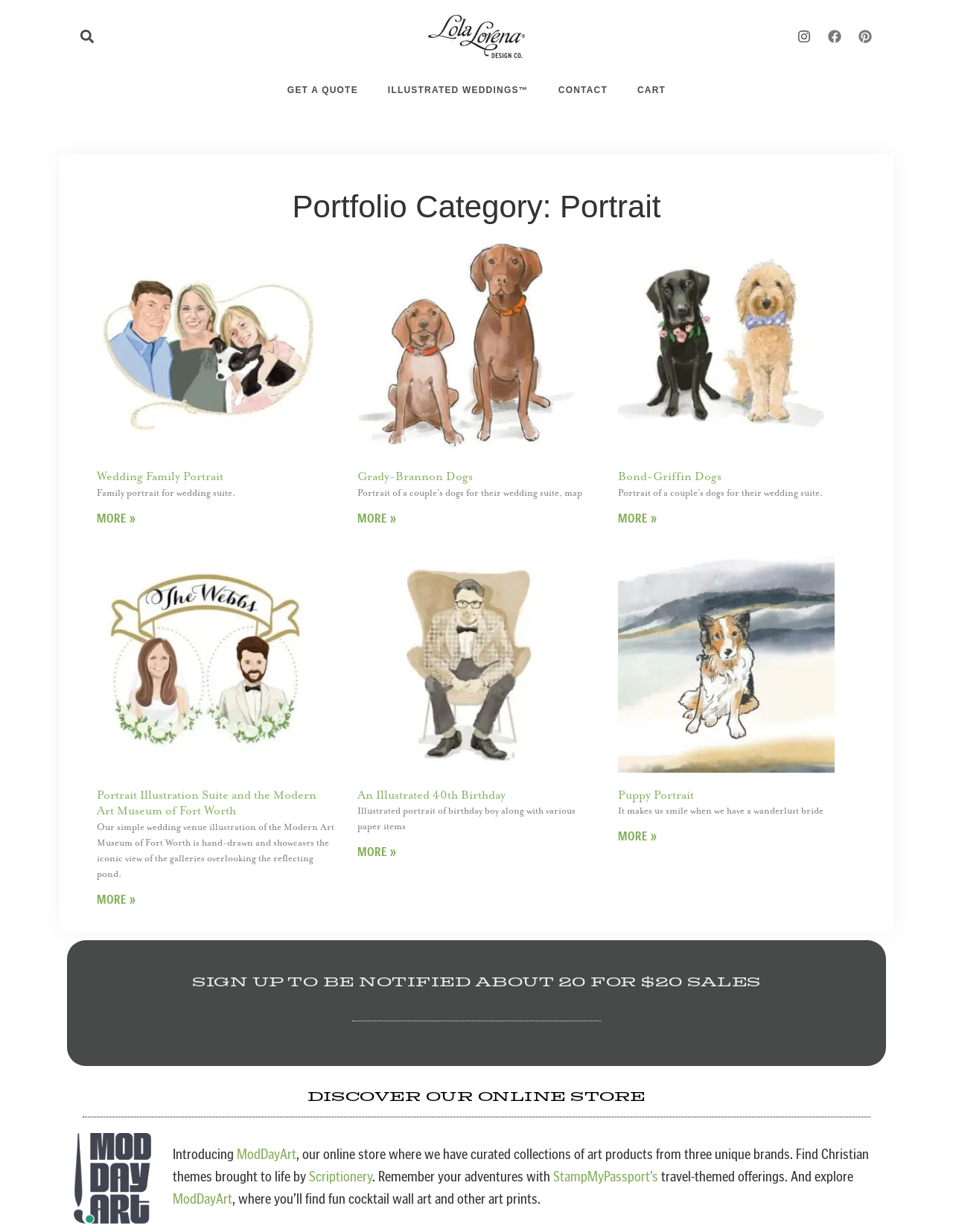With reference to the image, please provide a detailed answer to the following question: What is the category of the portfolio?

The category of the portfolio is indicated by the heading 'Portfolio Category: Portrait' located near the top of the webpage. This heading suggests that the portfolio is focused on portrait-related content.